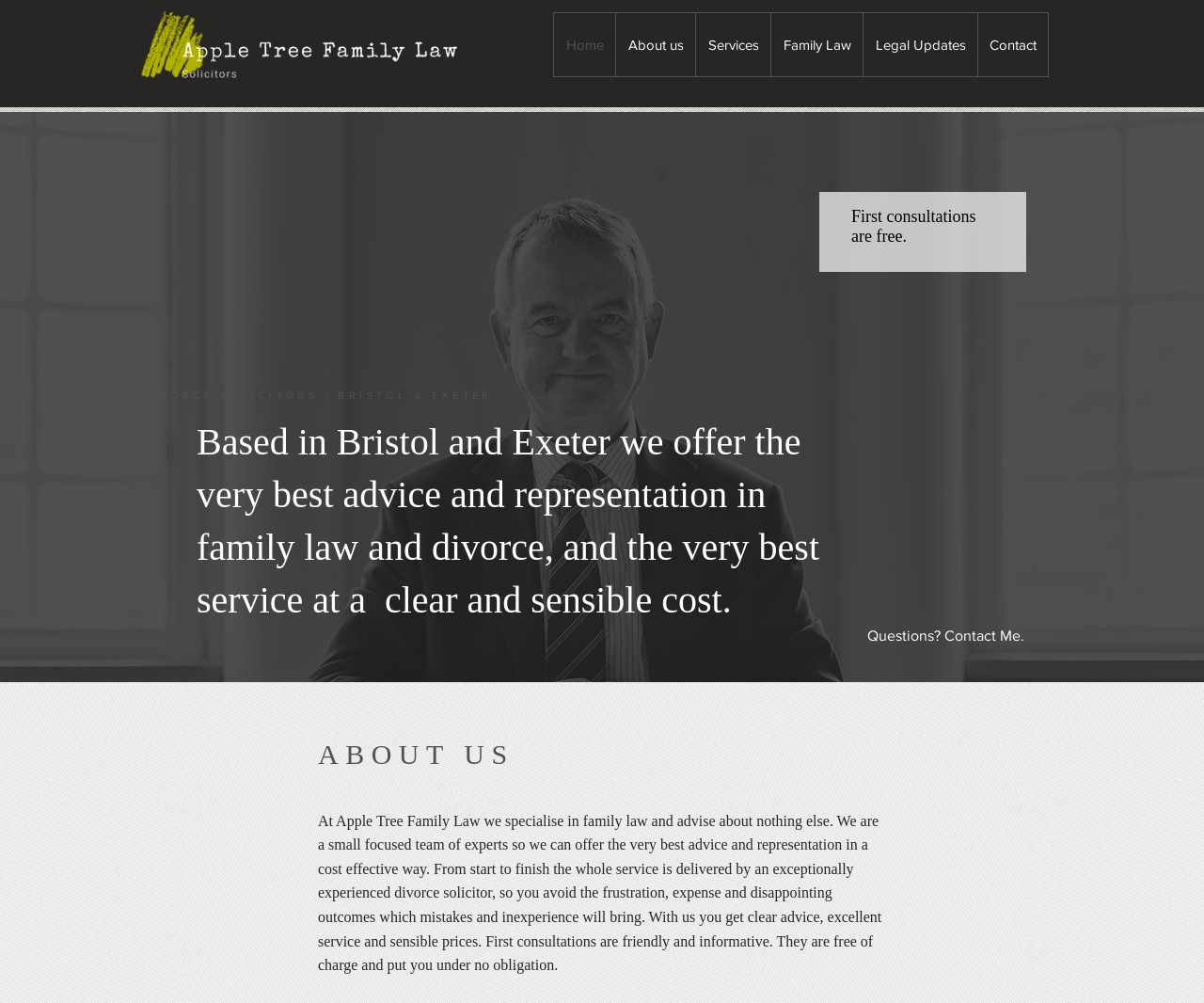Extract the bounding box for the UI element that matches this description: "Contact".

[0.812, 0.013, 0.87, 0.076]